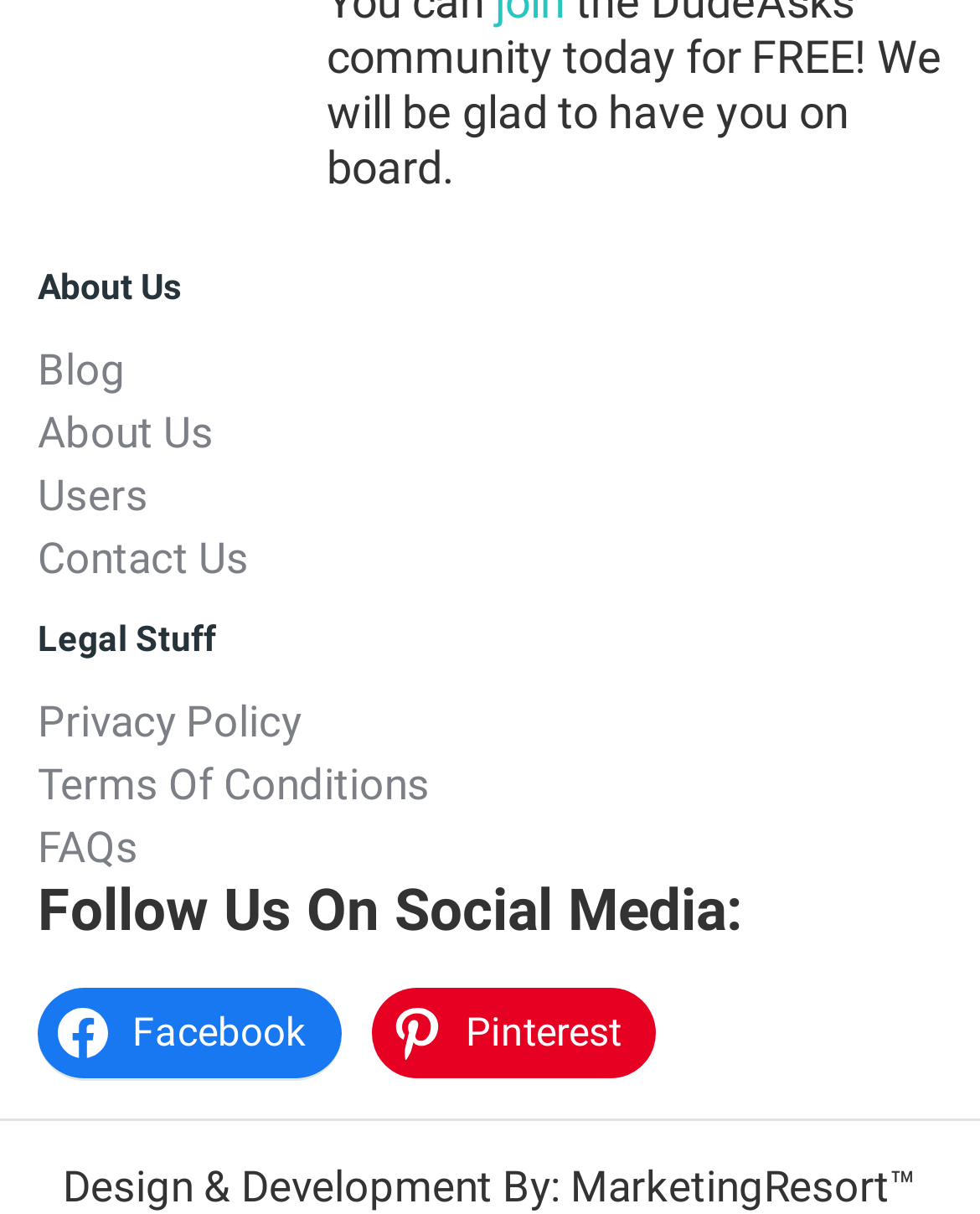What is the last link listed under 'Legal Stuff'?
Look at the image and answer the question using a single word or phrase.

FAQs